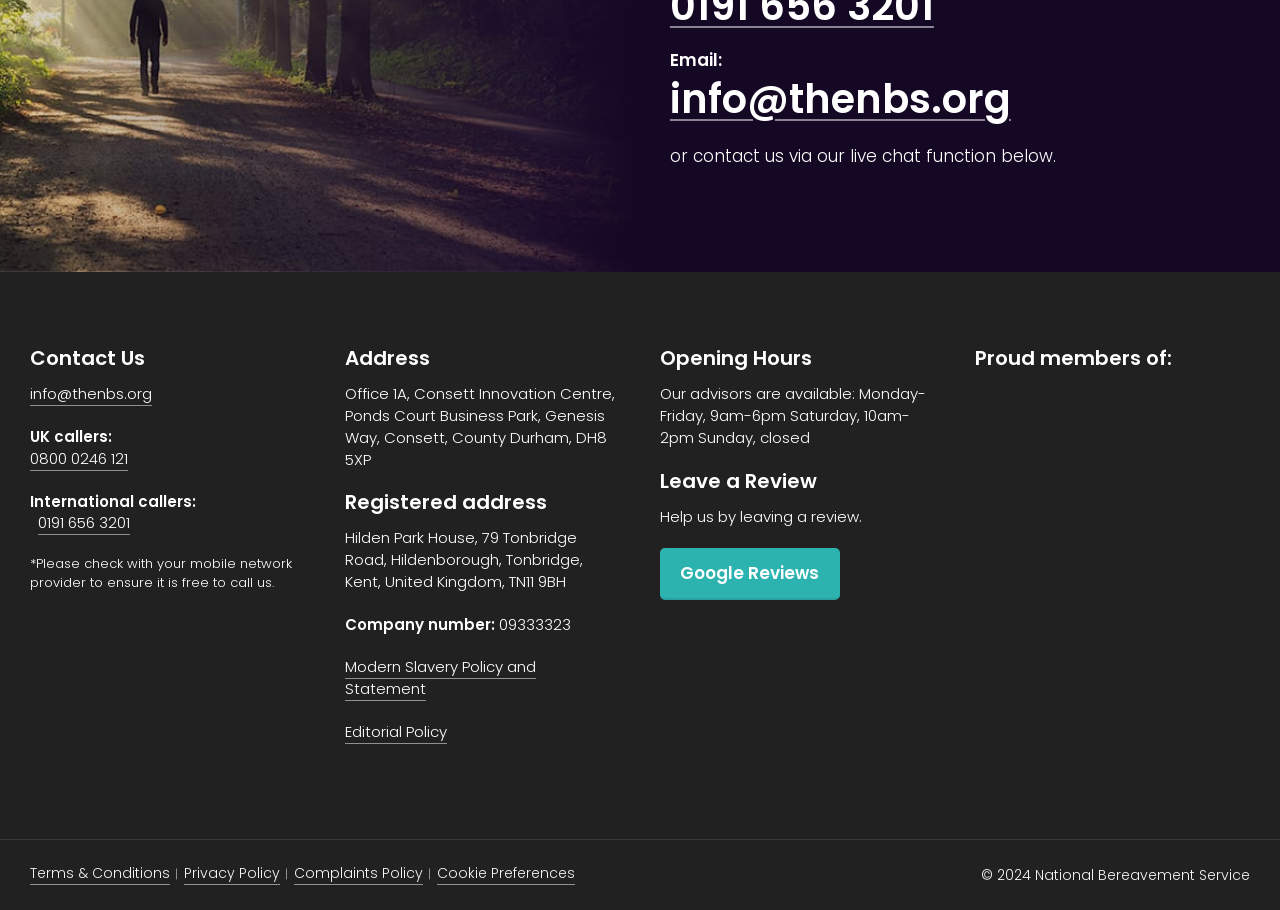What is the link to leave a review?
Based on the image, please offer an in-depth response to the question.

I found the link to leave a review by looking at the 'Leave a Review' heading and the link 'Google Reviews' right below it, which is the link to leave a review.